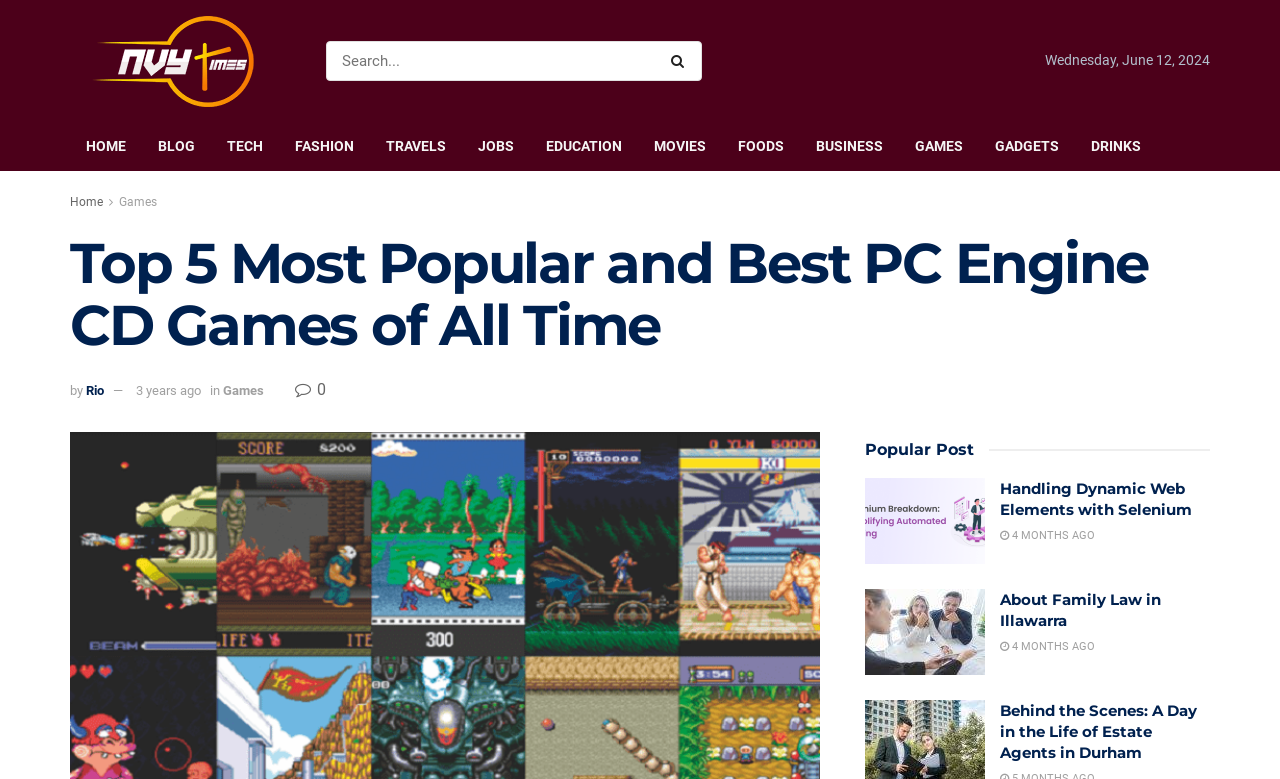Give a short answer to this question using one word or a phrase:
What is the category of the link 'Handling Dynamic Web Elements with Selenium'?

Games